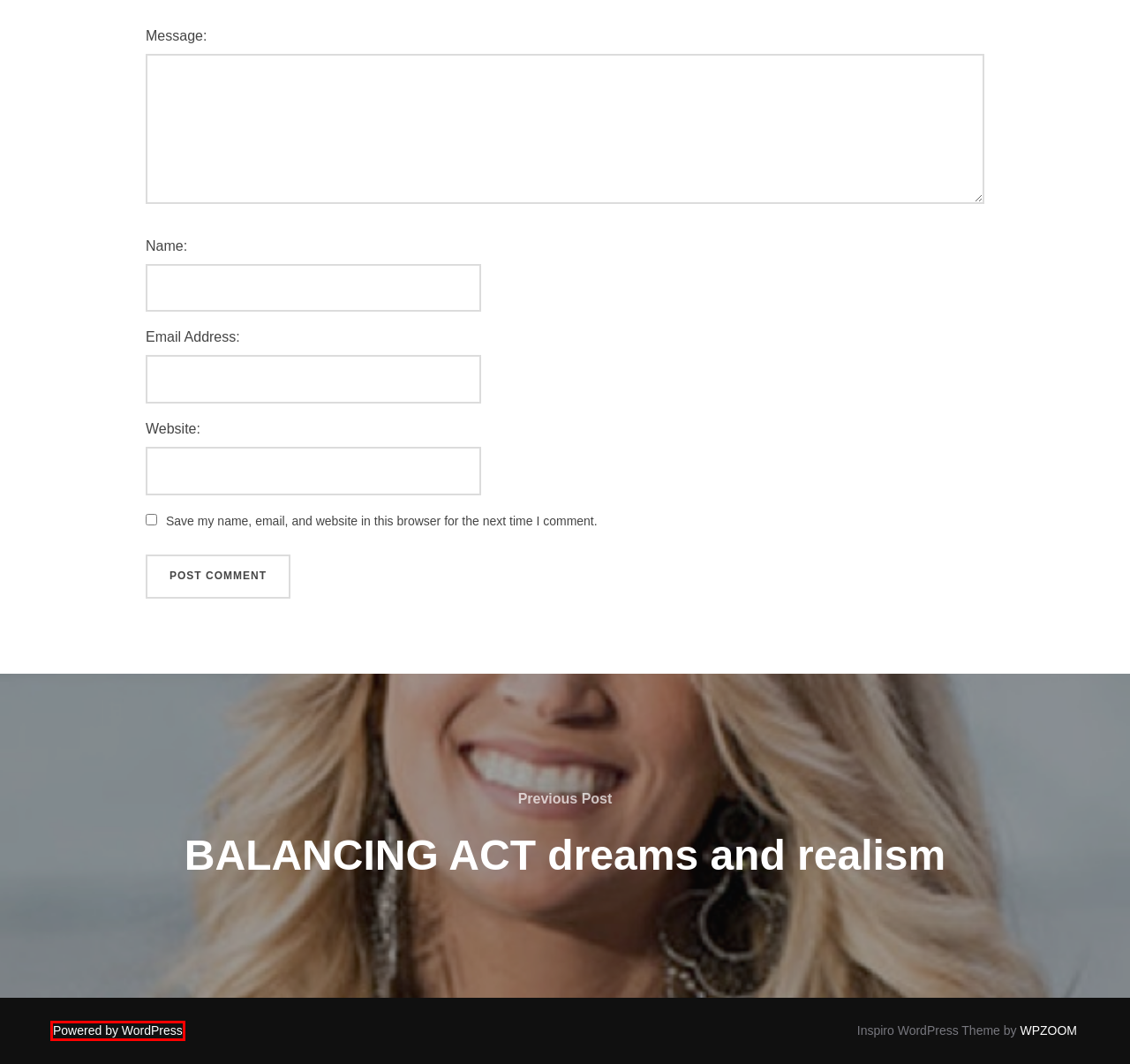Check out the screenshot of a webpage with a red rectangle bounding box. Select the best fitting webpage description that aligns with the new webpage after clicking the element inside the bounding box. Here are the candidates:
A. Tour Resume - September Productions
B. NEW BOOK! It’s Been a Good Run - September Productions
C. BALANCING ACT dreams and realism - September Productions
D. References - September Productions
E. Michael - September Productions
F. Blog Tool, Publishing Platform, and CMS – WordPress.org
G. Michael Nachtigal - September Productions
H. articles - September Productions

F